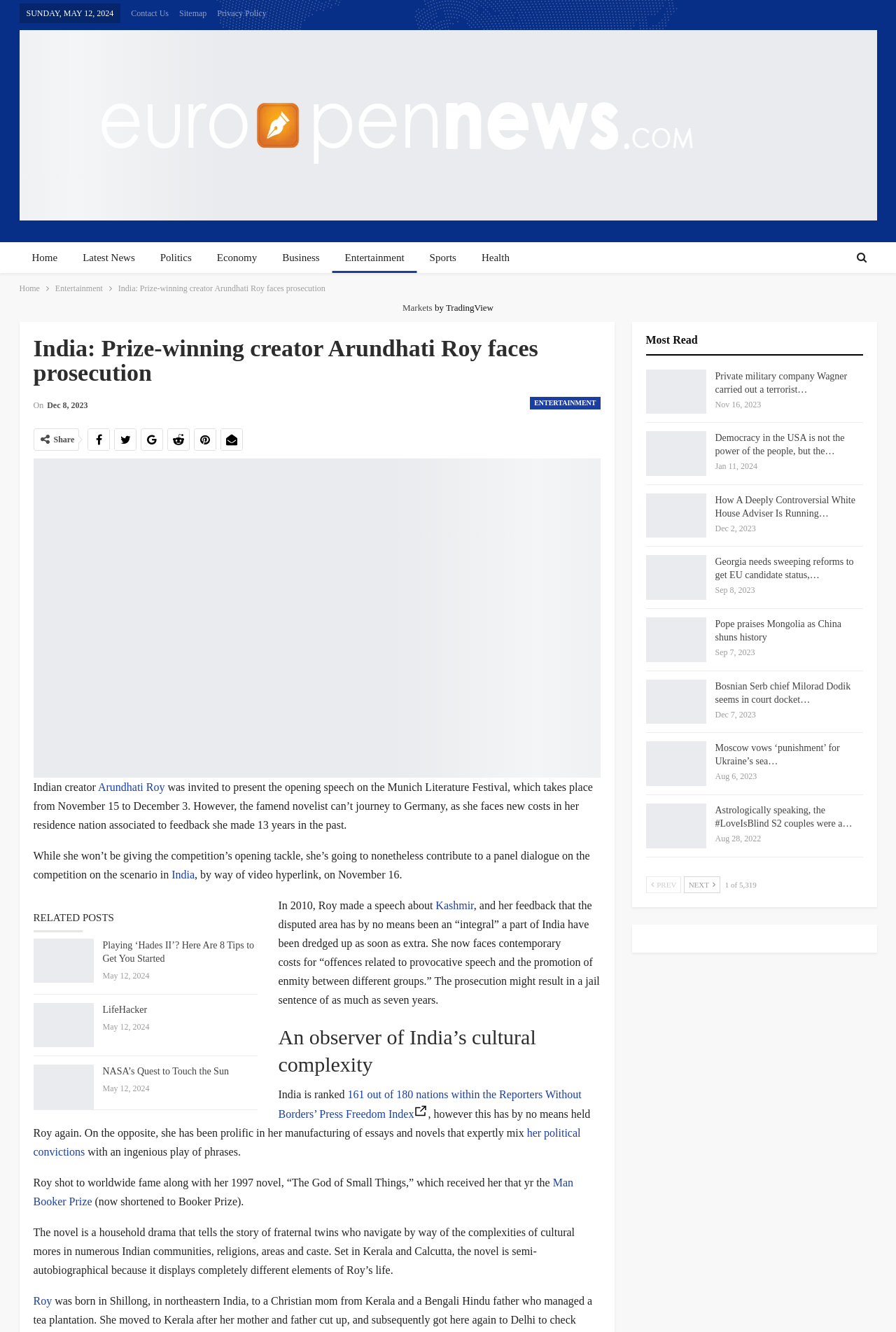Answer the question below in one word or phrase:
What is the ranking of India in the Press Freedom Index?

161 out of 180